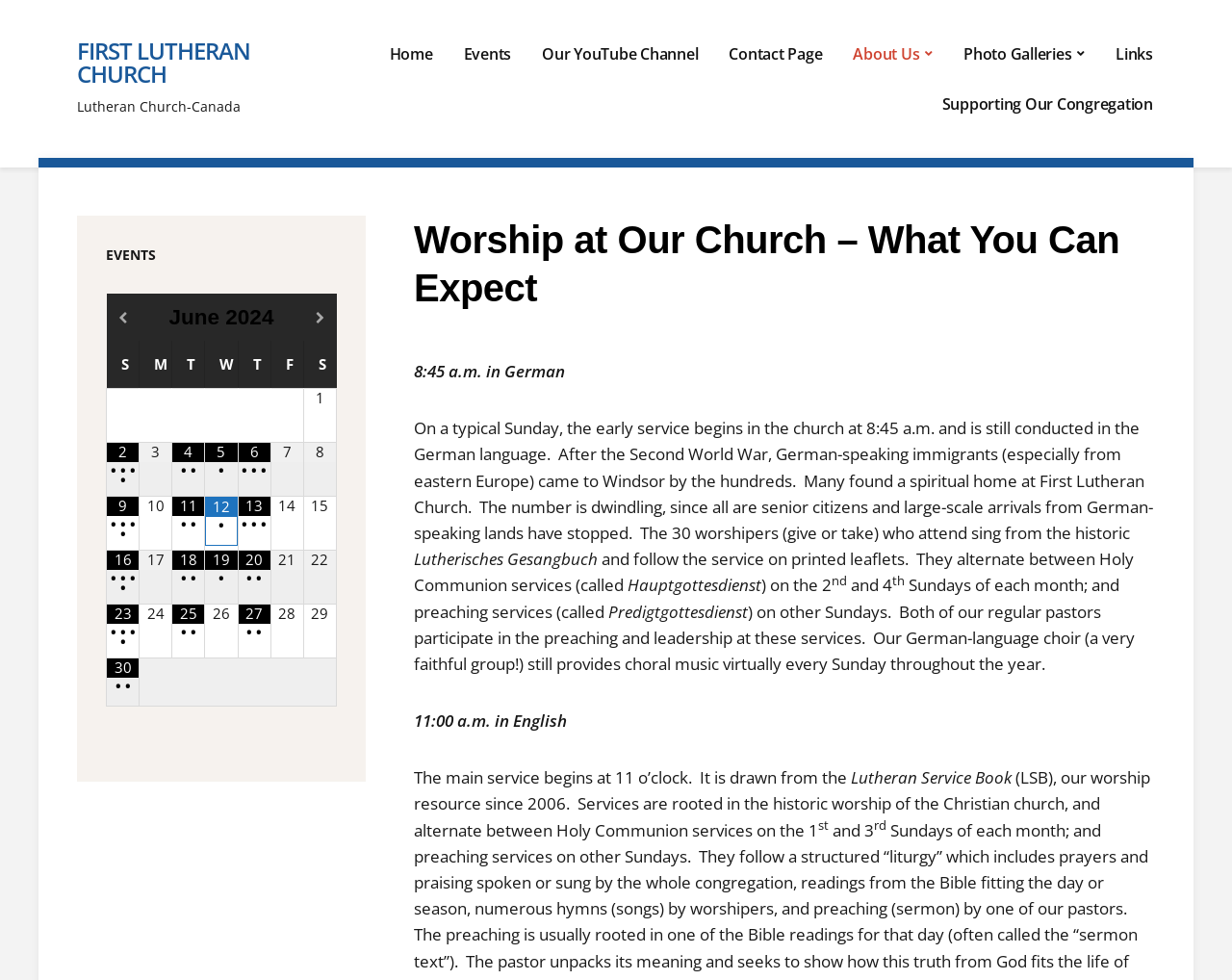Determine the bounding box coordinates for the clickable element required to fulfill the instruction: "Learn more about 'Worship at Our Church'". Provide the coordinates as four float numbers between 0 and 1, i.e., [left, top, right, bottom].

[0.336, 0.22, 0.938, 0.318]